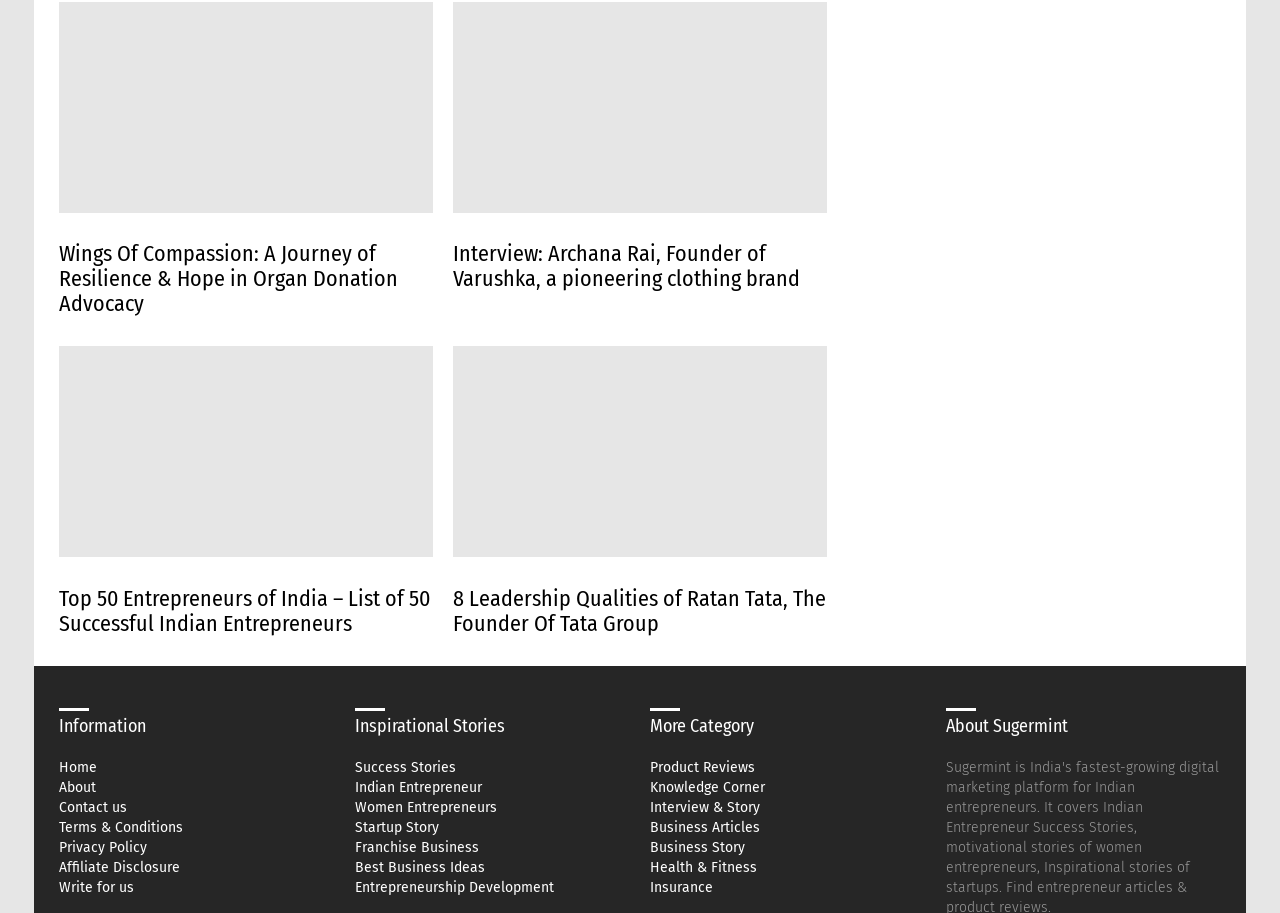Kindly respond to the following question with a single word or a brief phrase: 
What is the name of the founder of Tata Group?

Ratan Tata